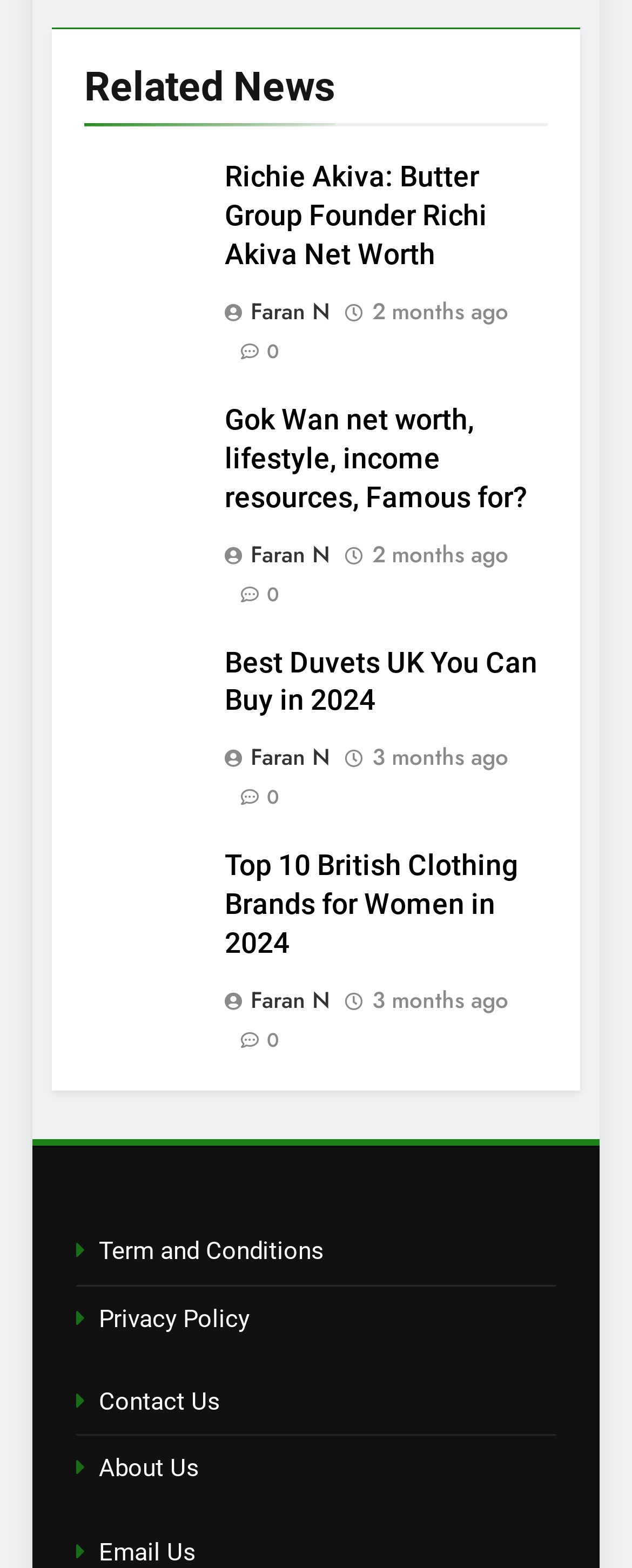How many articles are on this webpage?
Look at the image and respond with a single word or a short phrase.

4